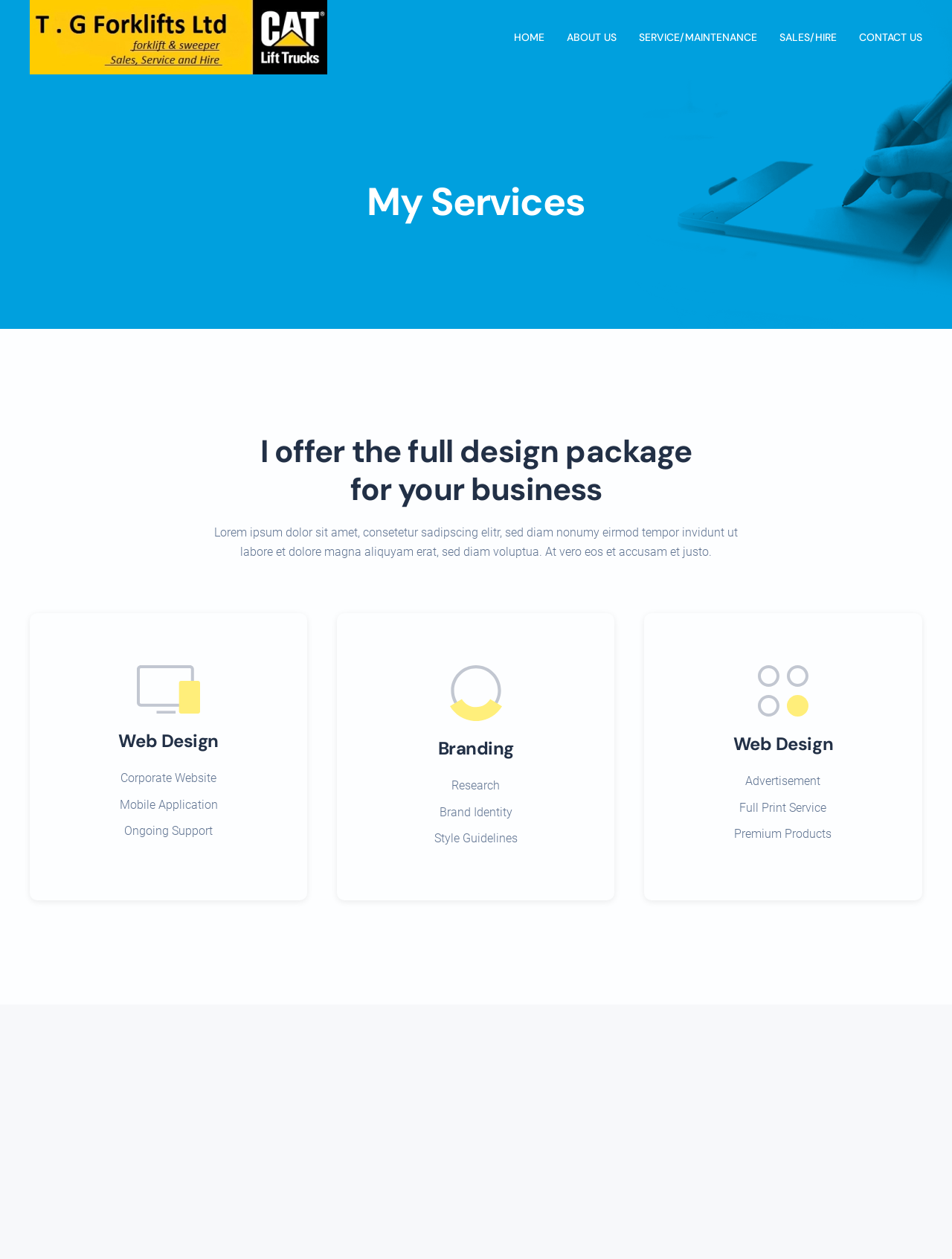Utilize the information from the image to answer the question in detail:
What is the company name?

The company name can be found in the top-left corner of the webpage, where the logo is located, which is an image with the text 'TG Forklifts'.